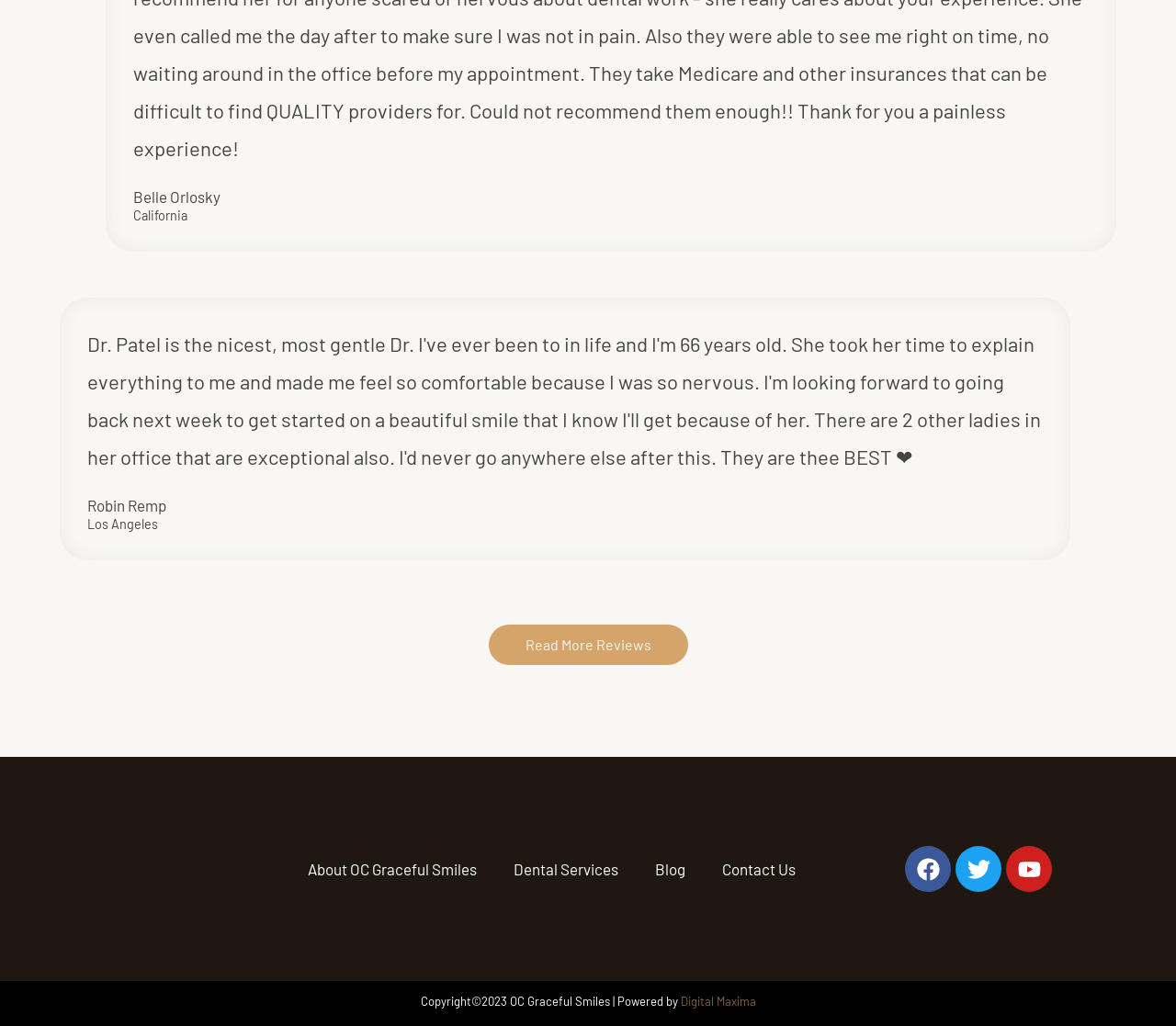Locate the bounding box coordinates of the clickable region necessary to complete the following instruction: "Check 'Blog'". Provide the coordinates in the format of four float numbers between 0 and 1, i.e., [left, top, right, bottom].

[0.541, 0.826, 0.598, 0.868]